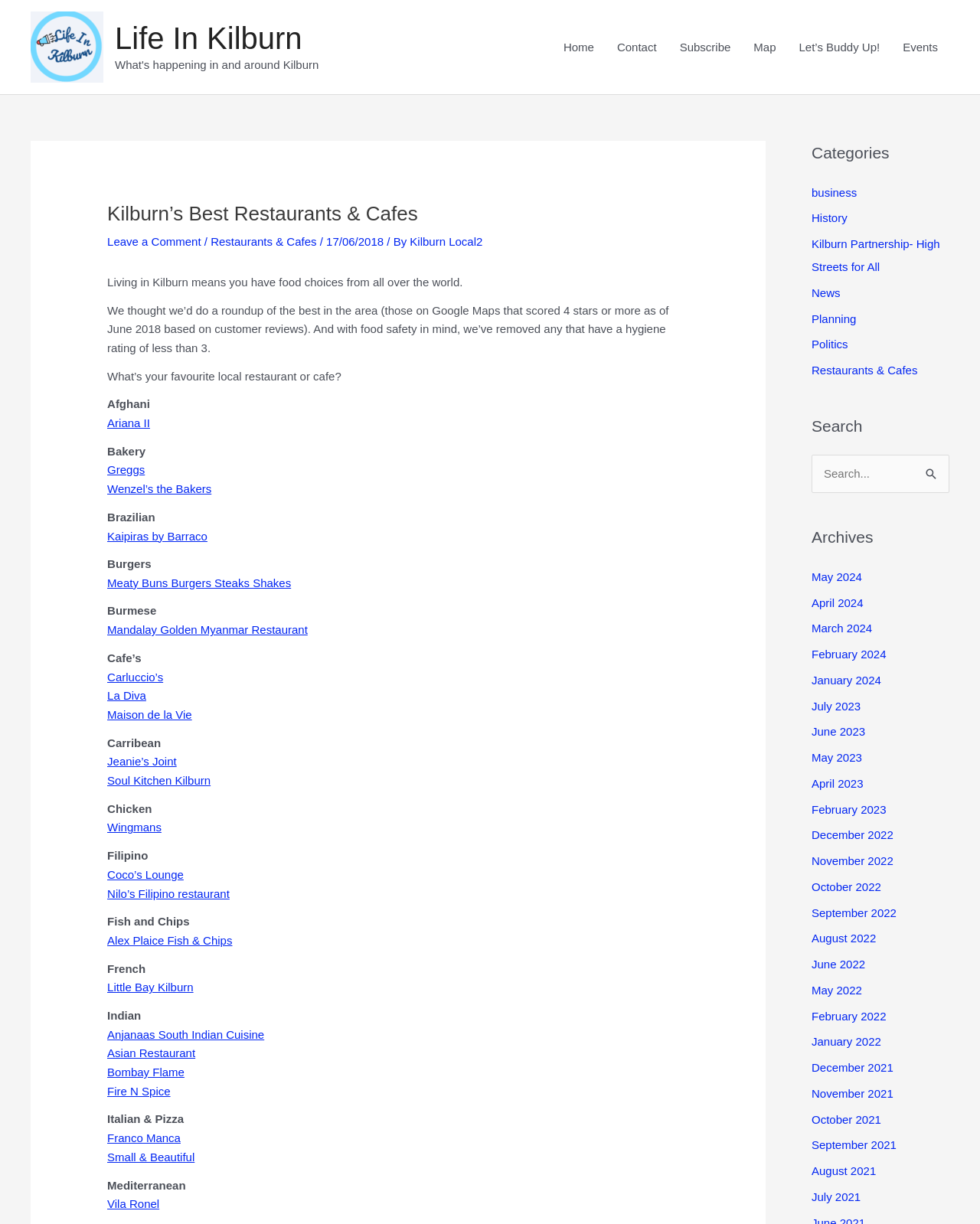Determine the bounding box coordinates for the clickable element required to fulfill the instruction: "Search for something". Provide the coordinates as four float numbers between 0 and 1, i.e., [left, top, right, bottom].

[0.828, 0.371, 0.969, 0.403]